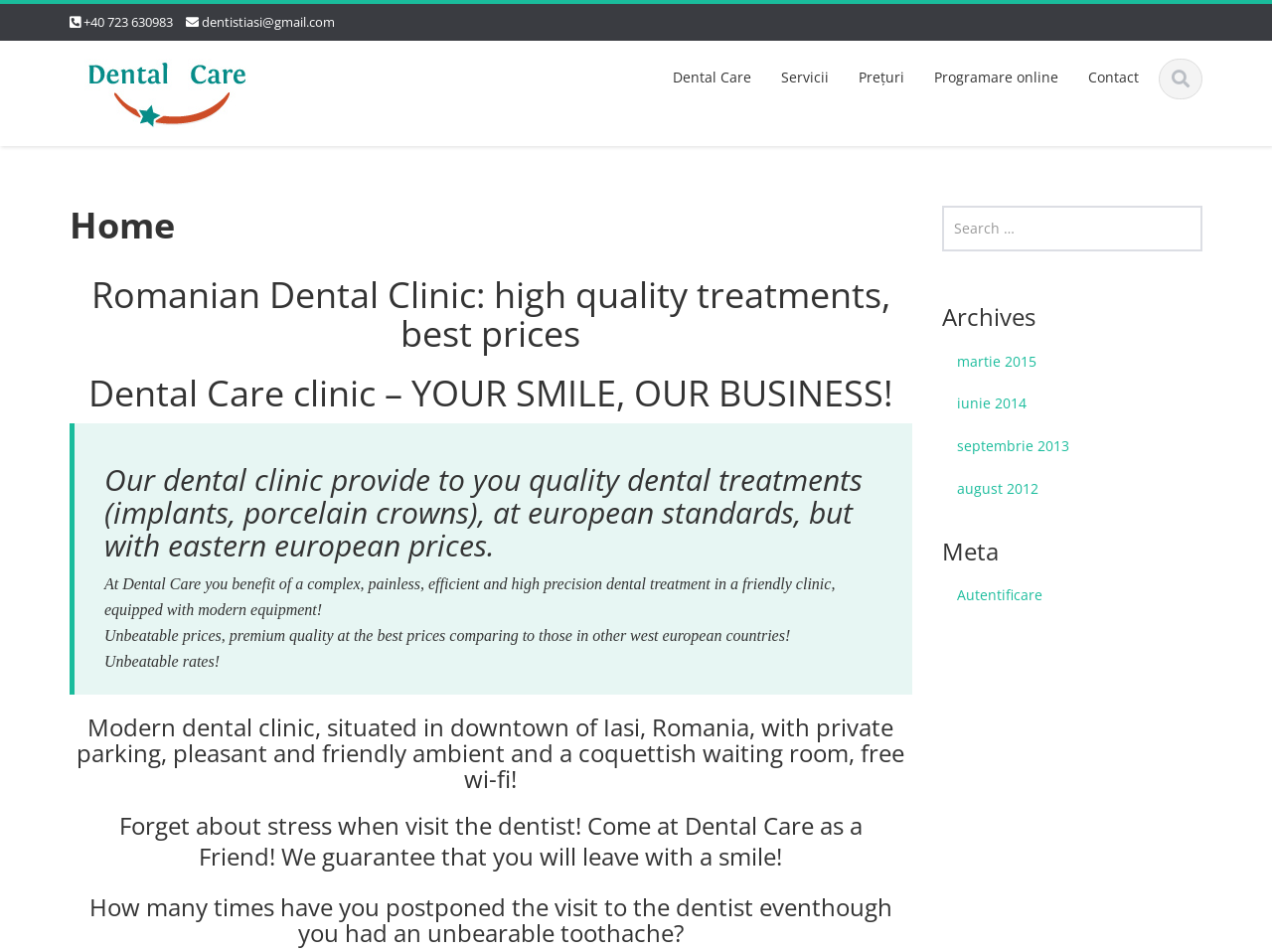Reply to the question with a brief word or phrase: What services does the dental clinic provide?

Dental Care